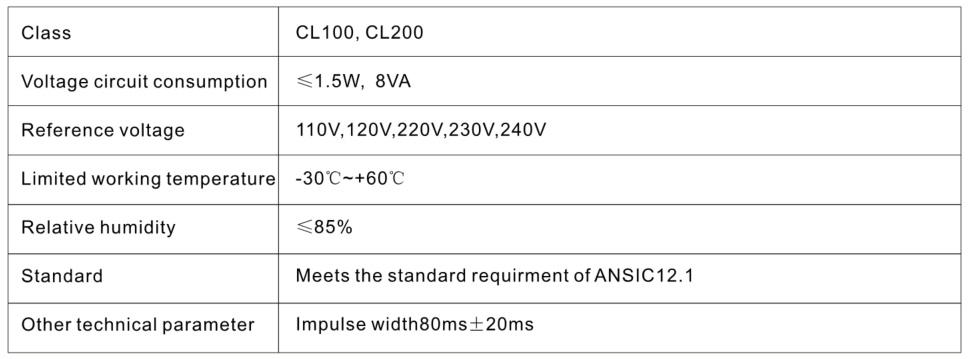List and describe all the prominent features within the image.

The image showcases a technical specifications table for electrical meters, specifically indicating models CL100 and CL200. It outlines critical parameters applicable to these devices, such as:

- **Class**: Related to the measurement accuracy and performance standards of the meters.
- **Voltage Circuit Consumption**: Describing the maximum voltage consumption of less than or equal to 1.5W and 8VA, essential for assessing energy efficiency.
- **Reference Voltage**: Lists valid operating voltage levels, including 110V, 120V, 220V, 230V, and 240V.
- **Limited Working Temperature**: Indicates operational temperature ranges from -30°C to +60°C, important for environmental adaptability.
- **Relative Humidity**: Specifies that the meters function effectively at humidity levels less than or equal to 85%.
- **Standard Compliance**: Mentions adherence to ANSI C12.1 standards, ensuring consistency with industry regulations.
- **Other Technical Parameters**: Highlights the impulse width tolerance of ±20ms, indicating precision in performance.

This detailed information is crucial for engineers and technicians in selecting appropriate measurement devices based on operational conditions and specific technical needs.